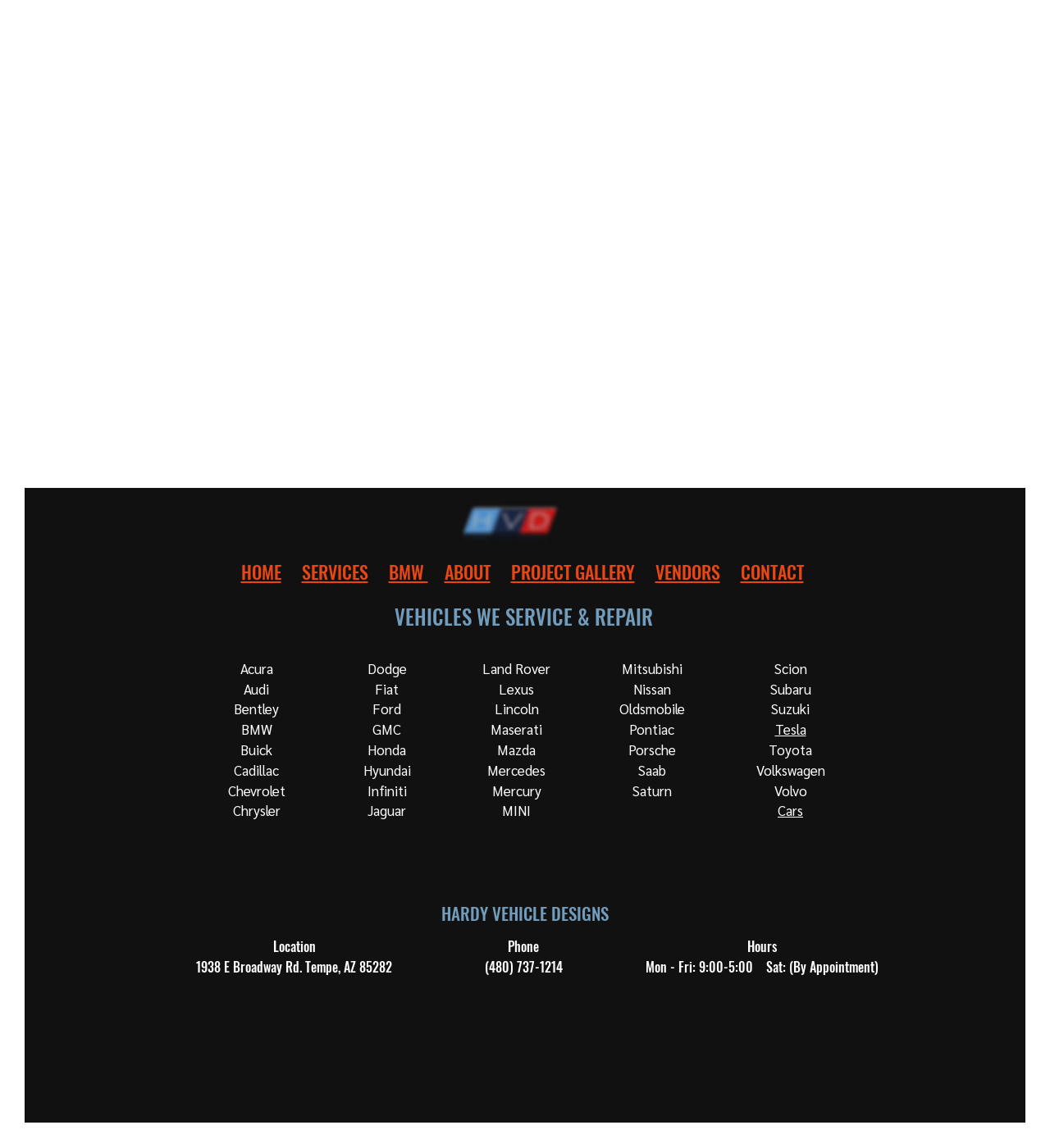Provide your answer in a single word or phrase: 
What is the logo of the company?

HVD Logo